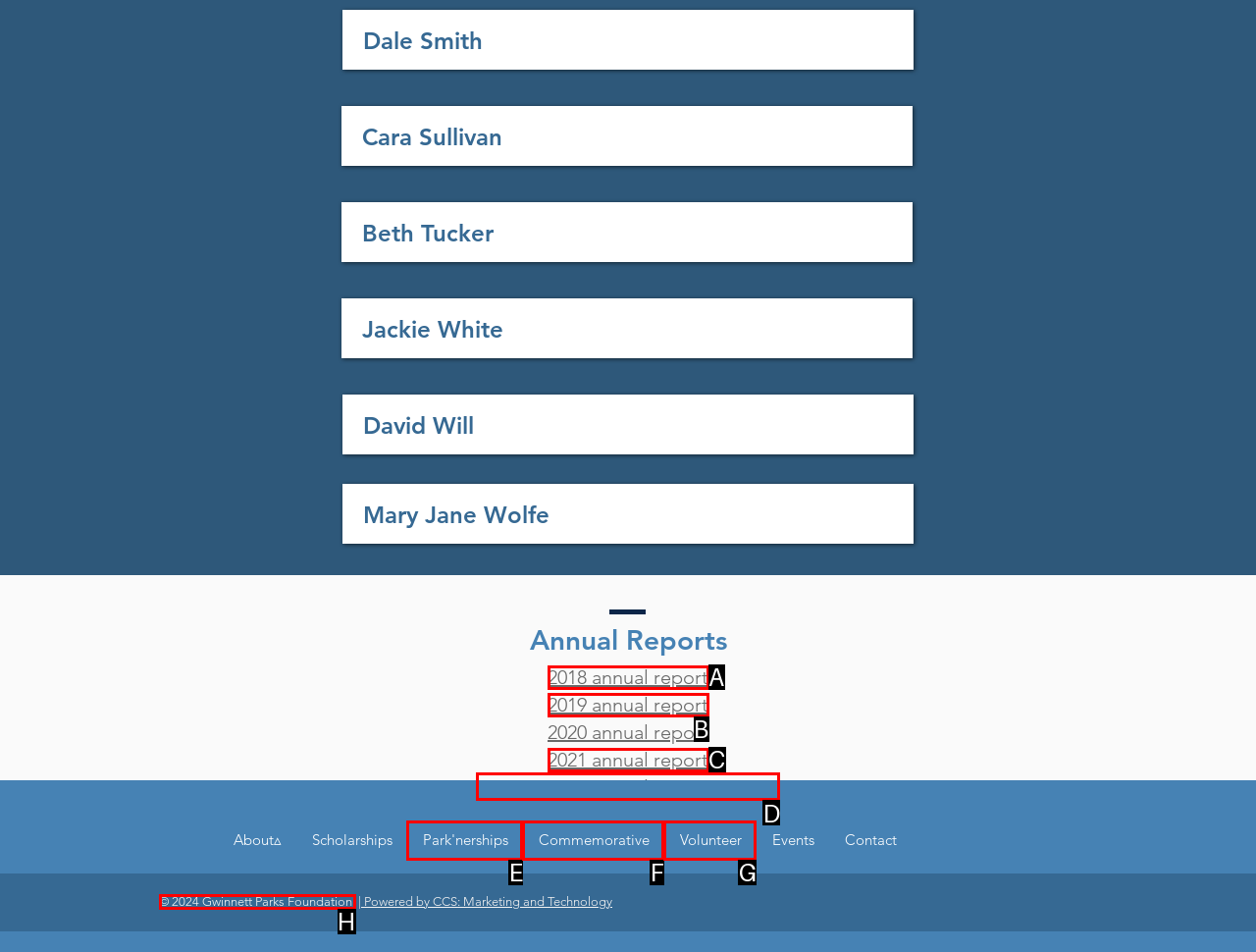Point out the HTML element I should click to achieve the following task: View 2022 annual report Provide the letter of the selected option from the choices.

D